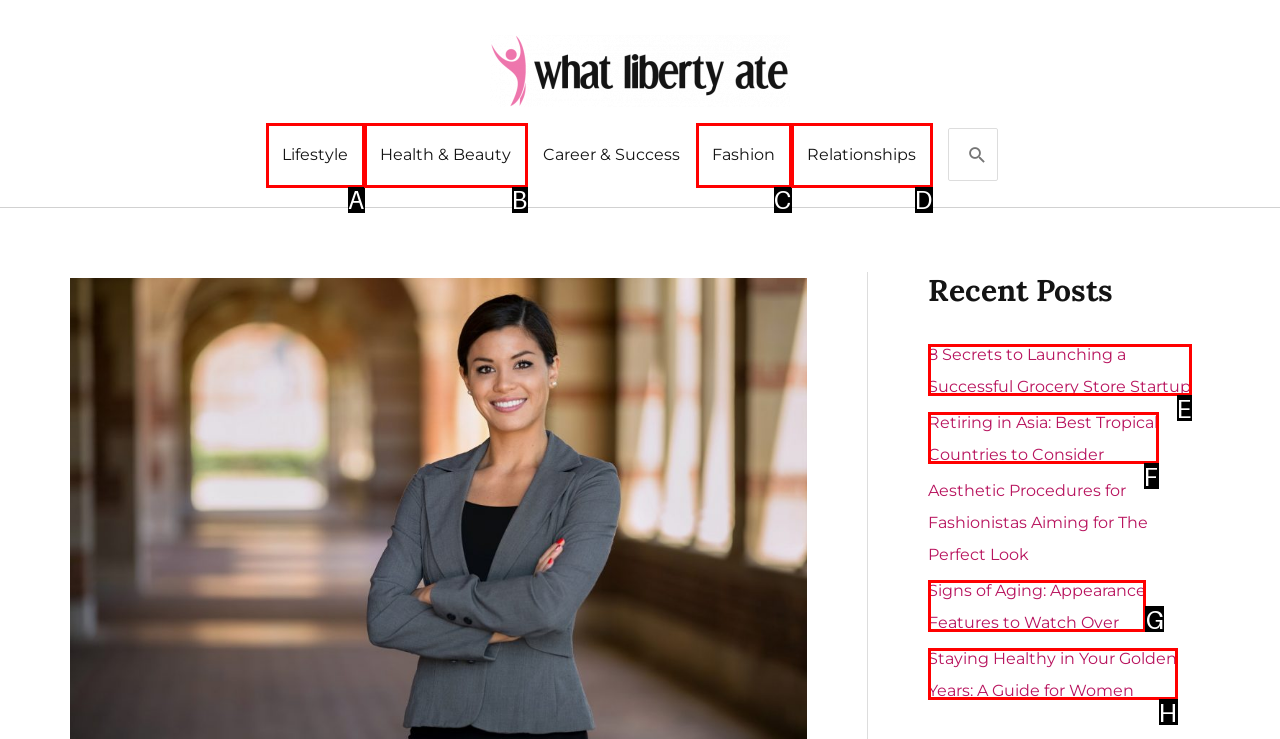To perform the task "Click on the link to learn about Signs of Aging", which UI element's letter should you select? Provide the letter directly.

G